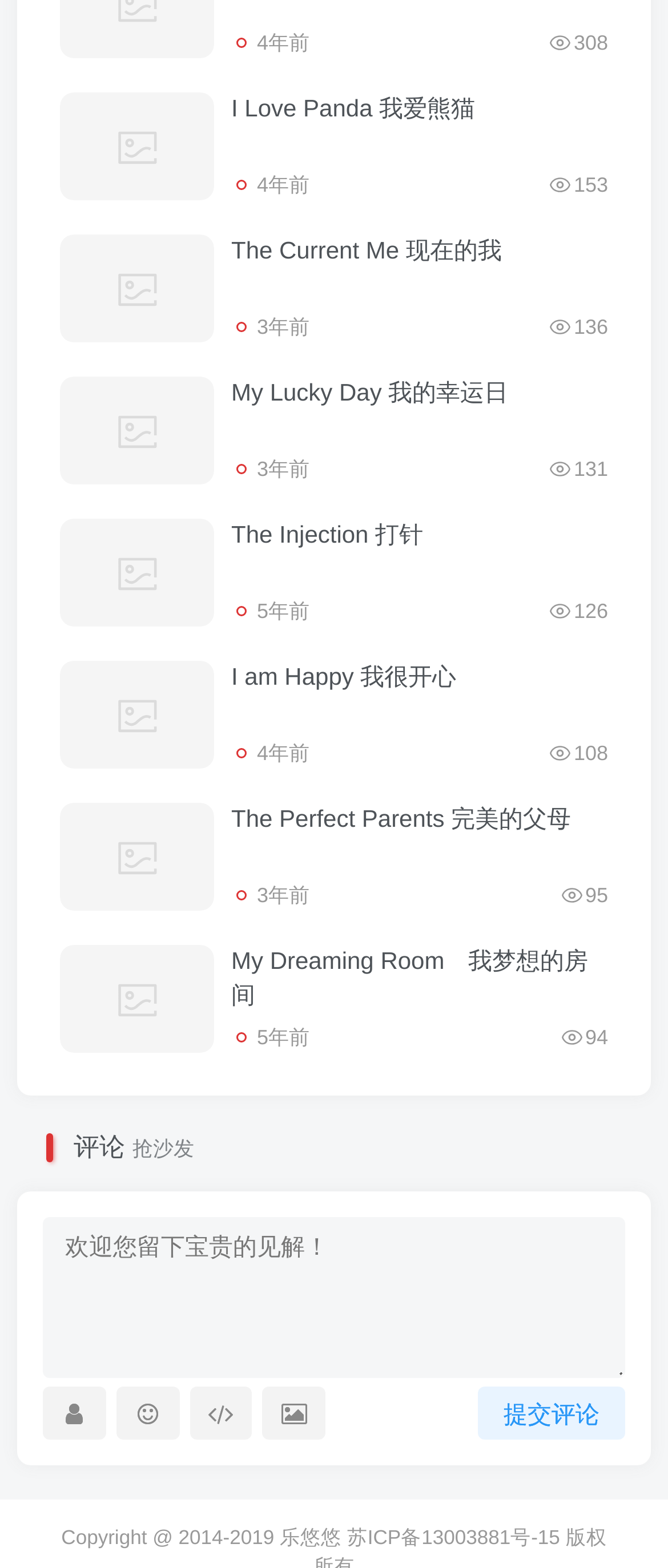Identify the bounding box coordinates of the area you need to click to perform the following instruction: "Click the '提交评论' button".

[0.715, 0.885, 0.936, 0.918]